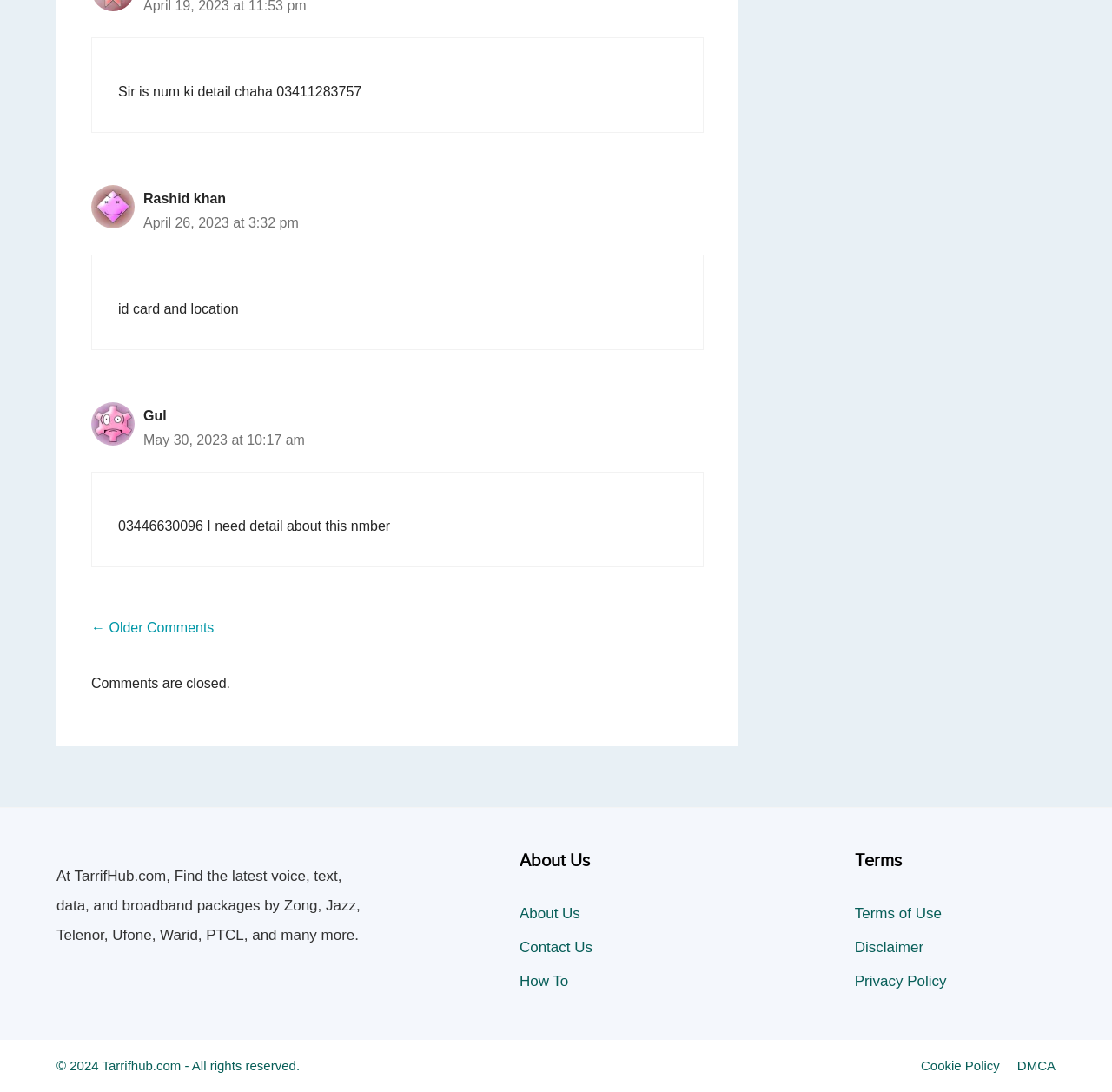Answer the question using only a single word or phrase: 
What is the copyright year of this website?

2024